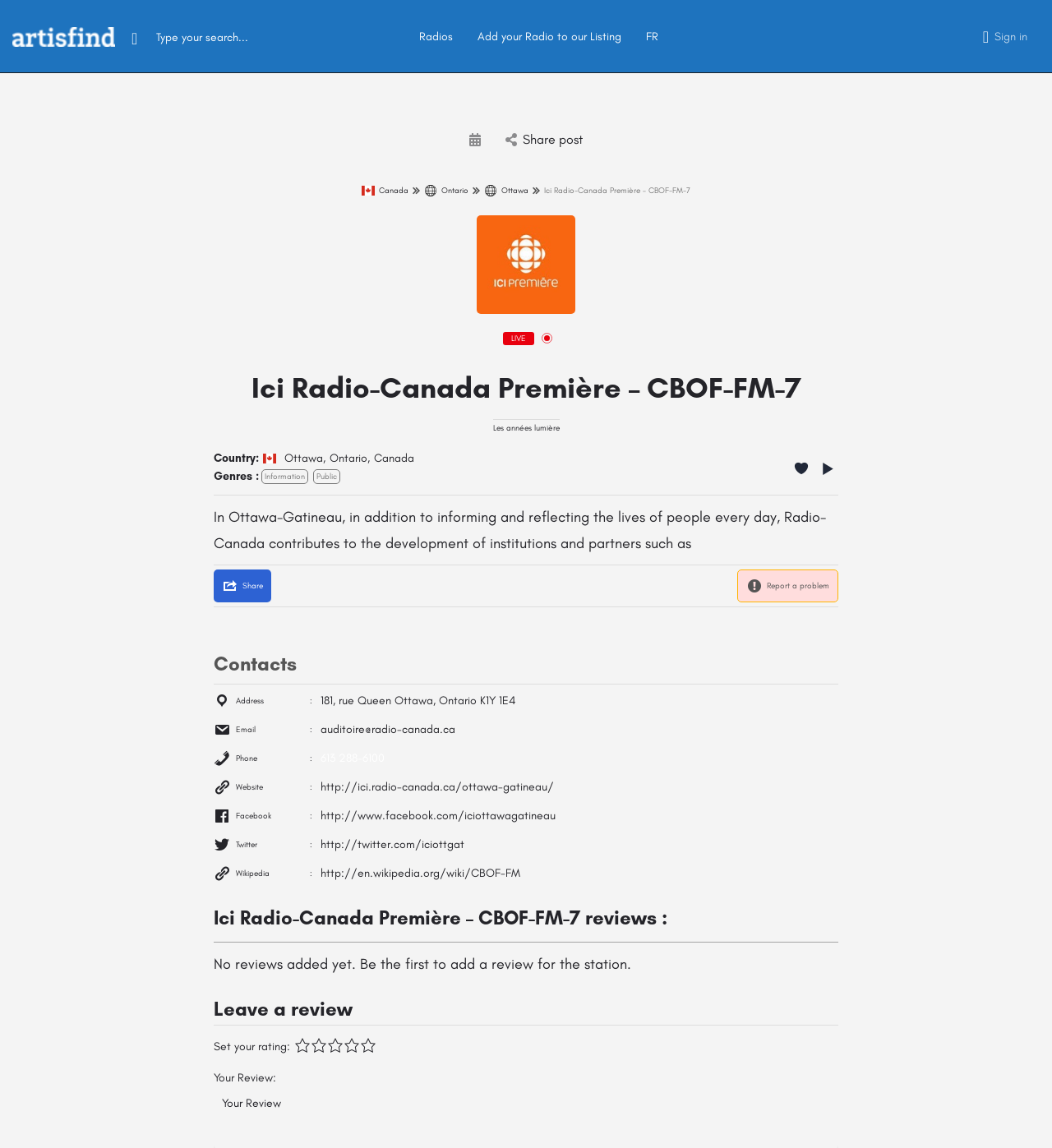Please determine the bounding box coordinates of the element's region to click for the following instruction: "Search for something".

[0.125, 0.013, 0.359, 0.05]